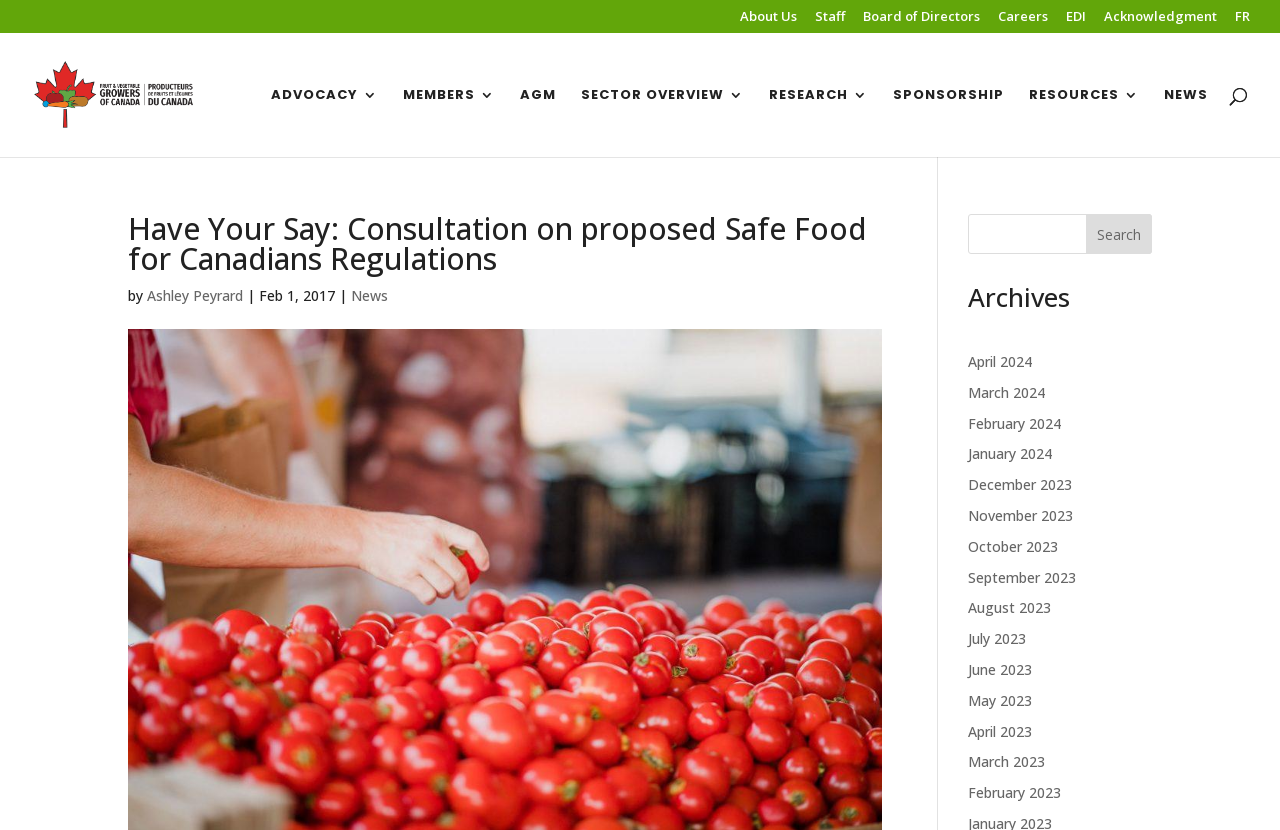Provide a short, one-word or phrase answer to the question below:
What is the author of the latest article?

Ashley Peyrard